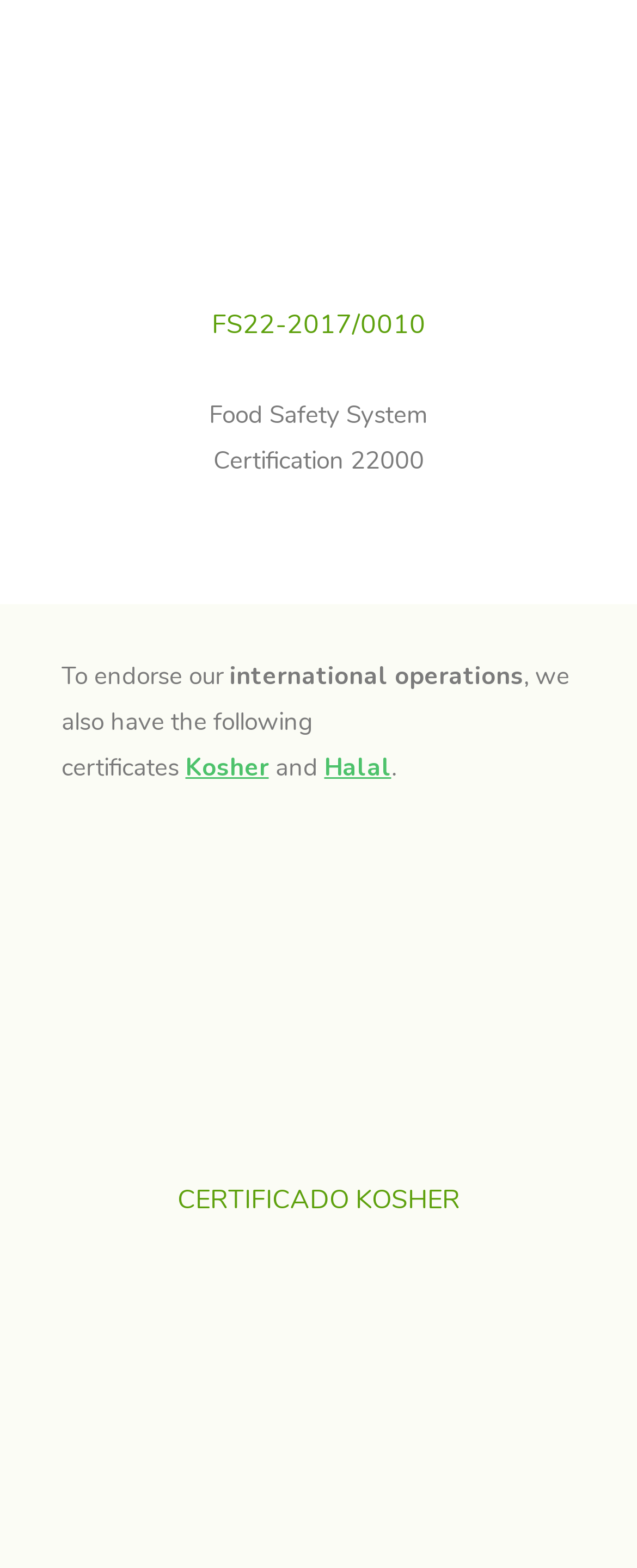Using the format (top-left x, top-left y, bottom-right x, bottom-right y), and given the element description, identify the bounding box coordinates within the screenshot: CERTIFICADO KOSHER

[0.278, 0.754, 0.722, 0.777]